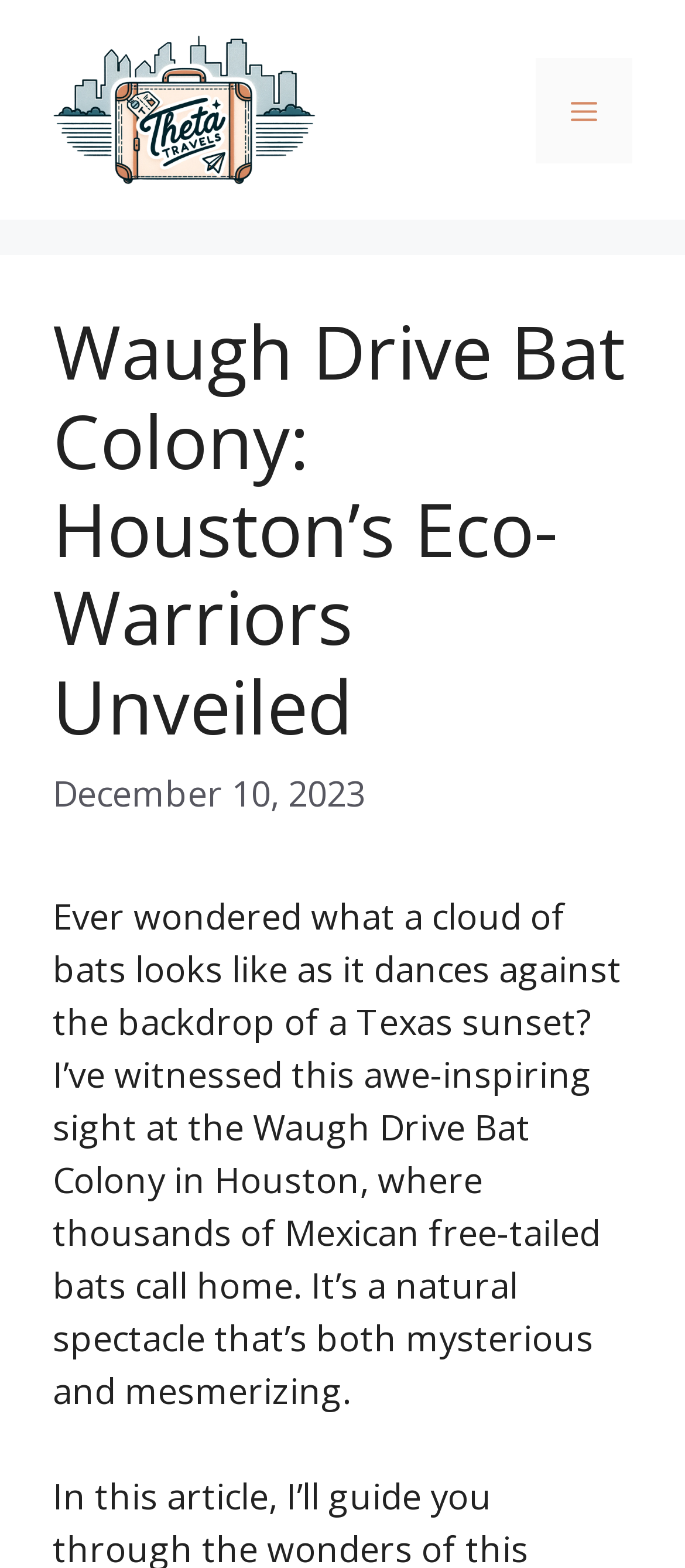Refer to the image and provide a thorough answer to this question:
What is the location of the Waugh Drive Bat Colony?

The location of the Waugh Drive Bat Colony is mentioned in the heading 'Waugh Drive Bat Colony: Houston’s Eco-Warriors Unveiled' and also in the text 'I’ve witnessed this awe-inspiring sight at the Waugh Drive Bat Colony in Houston, where thousands of Mexican free-tailed bats call home.'